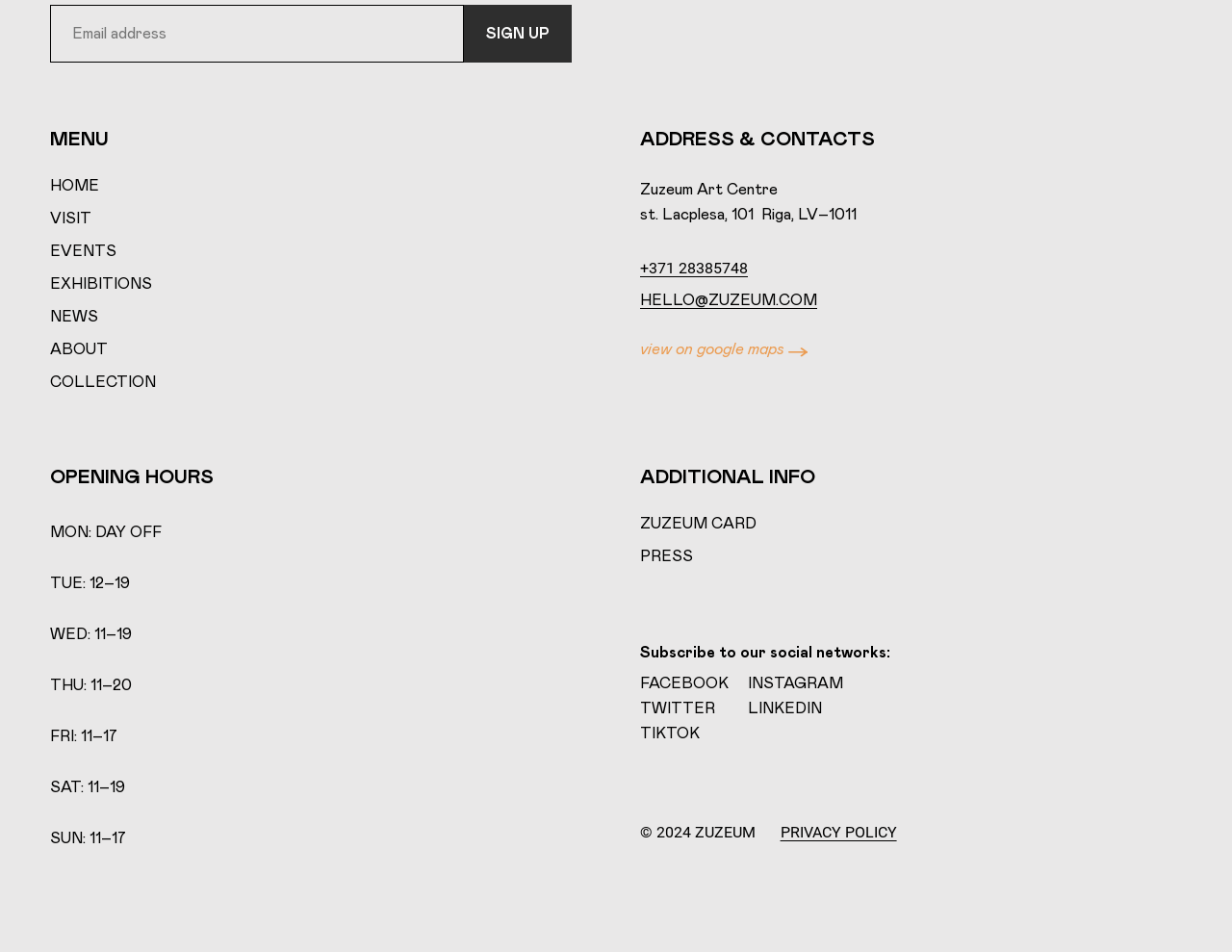Determine the bounding box coordinates of the UI element described below. Use the format (top-left x, top-left y, bottom-right x, bottom-right y) with floating point numbers between 0 and 1: Zuzeum card

[0.52, 0.542, 0.614, 0.558]